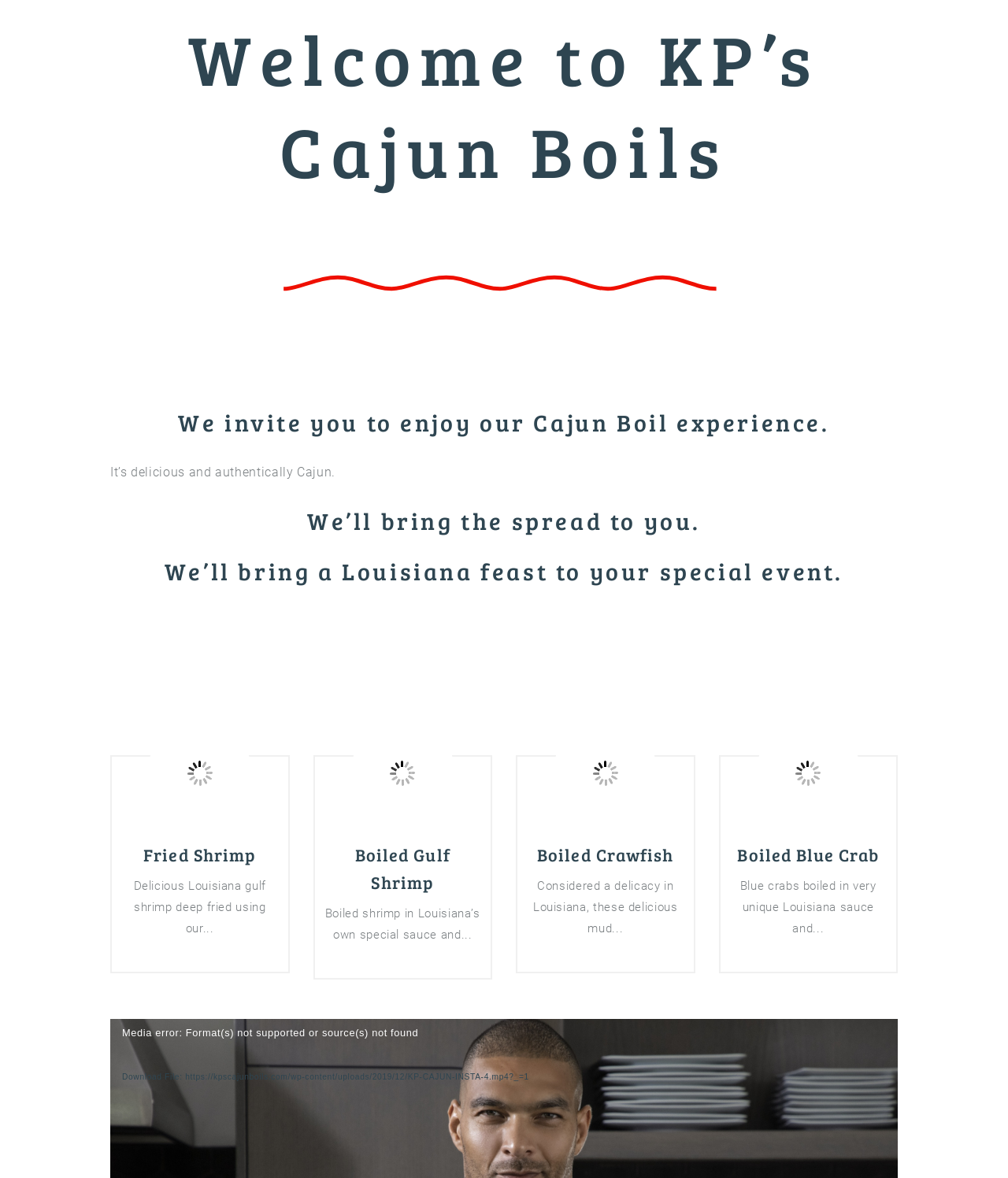Pinpoint the bounding box coordinates of the element you need to click to execute the following instruction: "Explore Boiled Crawfish option". The bounding box should be represented by four float numbers between 0 and 1, in the format [left, top, right, bottom].

[0.549, 0.617, 0.652, 0.63]